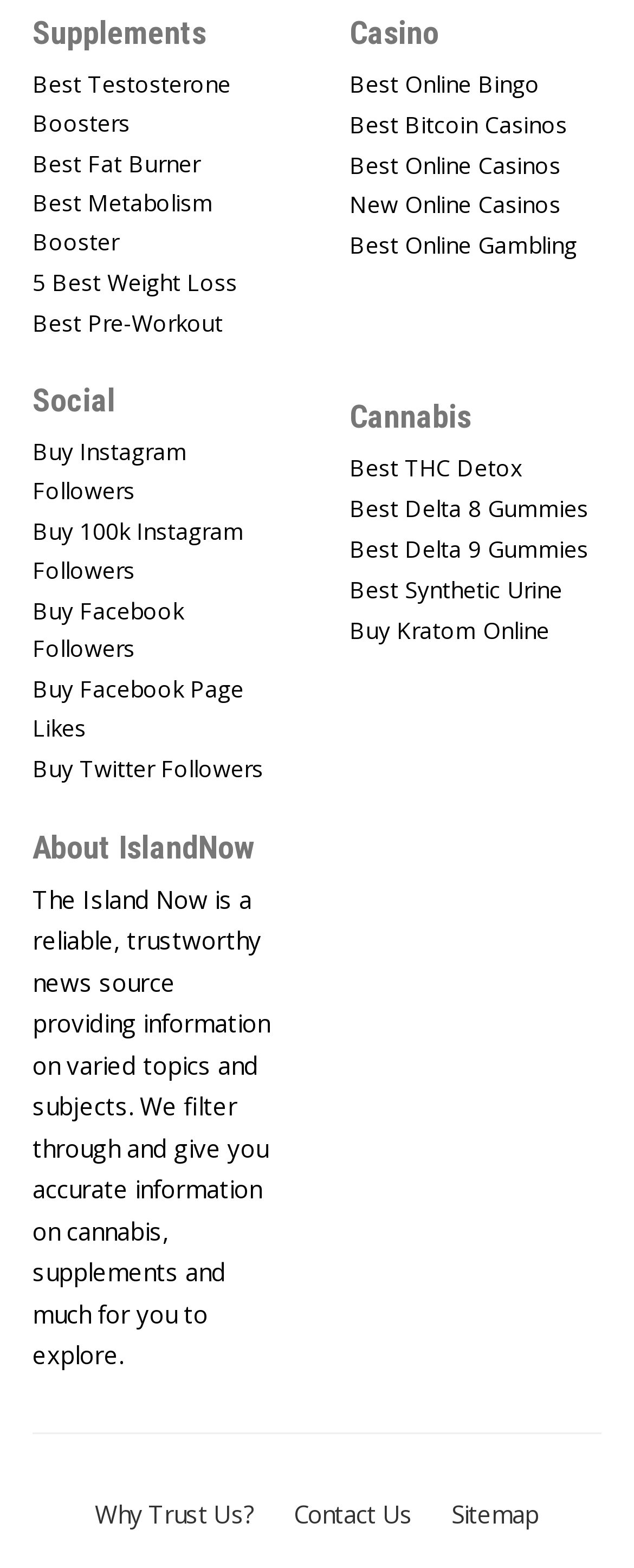Please provide a brief answer to the following inquiry using a single word or phrase:
What is the main topic of the 'Supplements' section?

Testosterone Boosters, Fat Burner, etc.